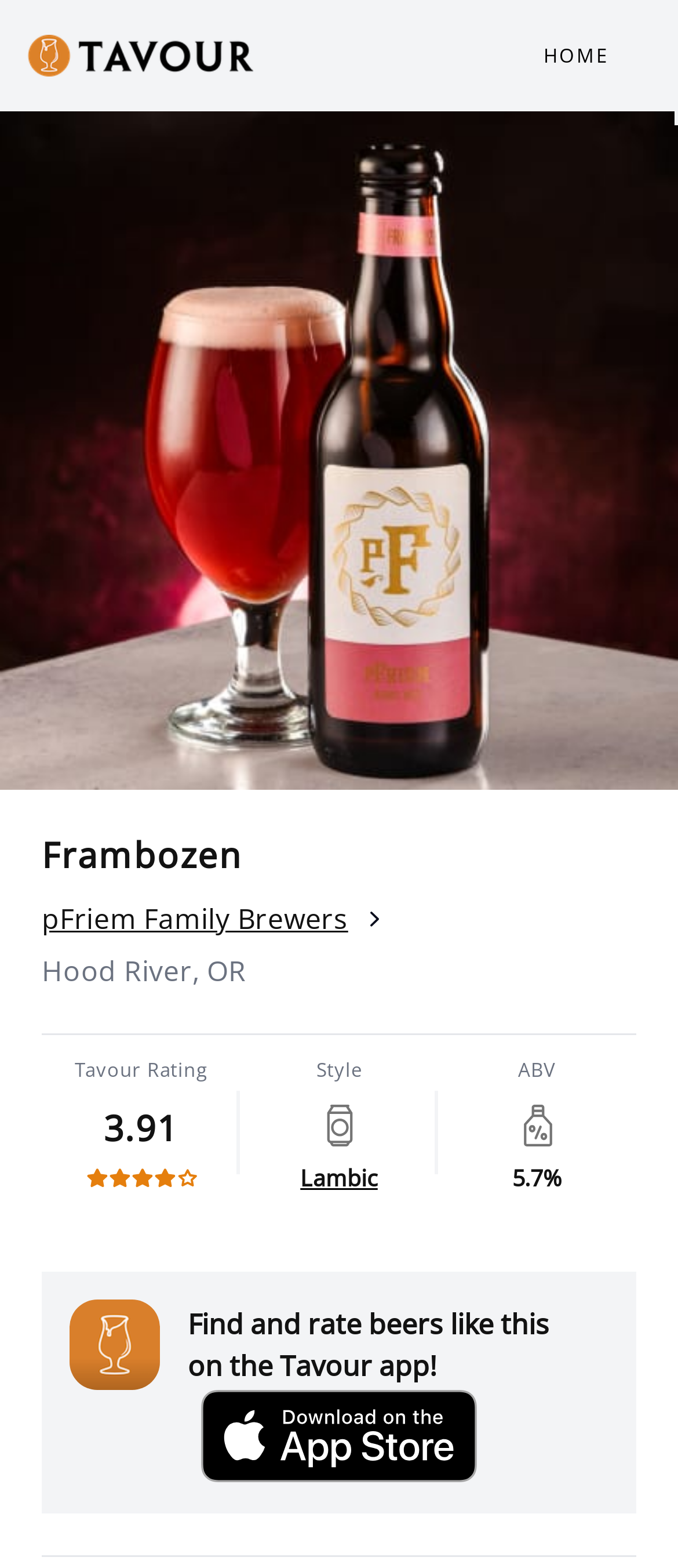Give the bounding box coordinates for the element described by: "parent_node: HOME".

[0.021, 0.022, 0.802, 0.049]